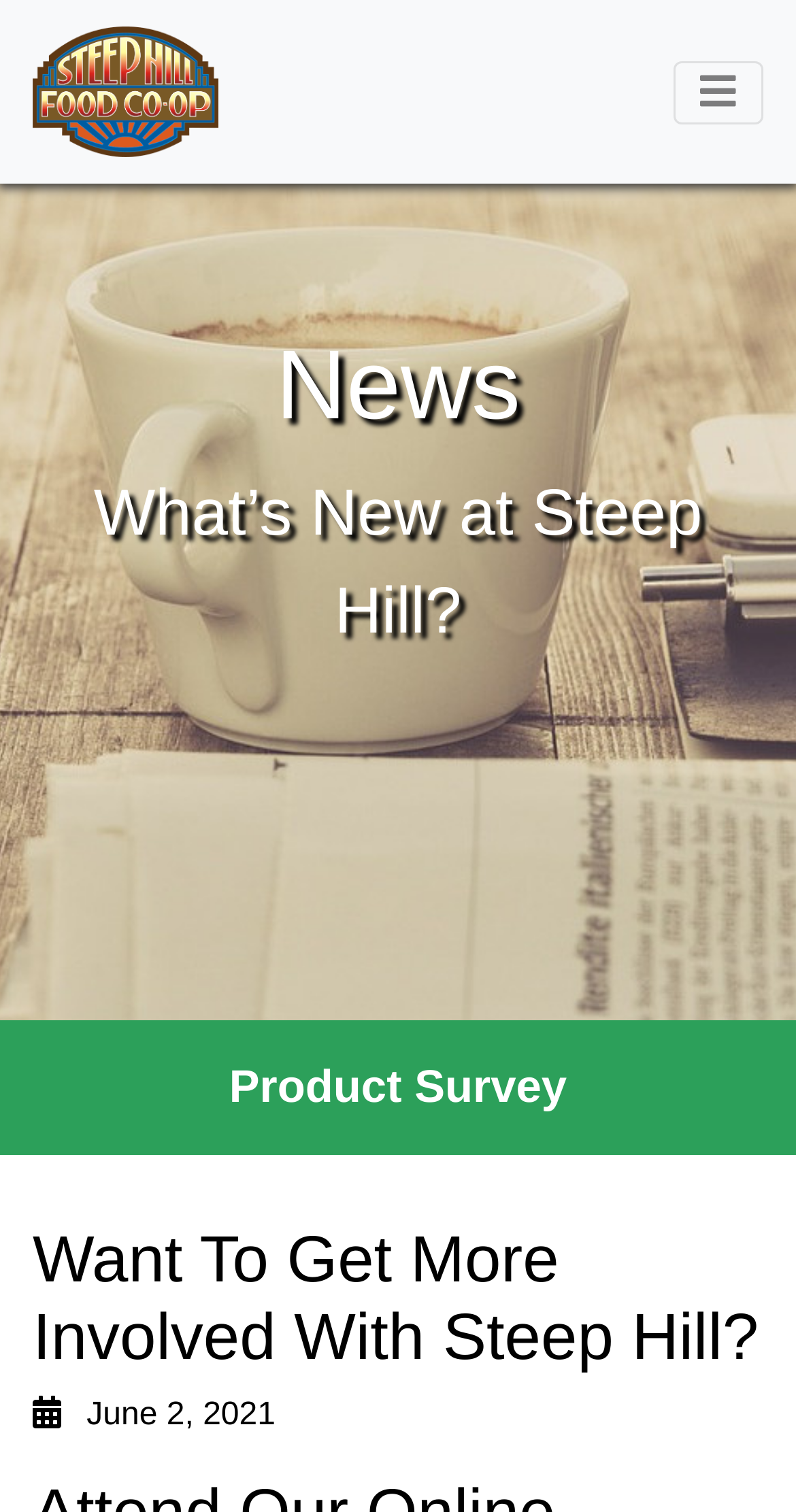Summarize the contents and layout of the webpage in detail.

The webpage is about Steep Hill Food Co-op, with a focus on community involvement. At the top of the page, there is a main navigation section that spans the entire width, containing a Steep Hill logo on the left and a toggle navigation button on the right. The logo is an image with a caption "Steep Hill logo".

Below the navigation section, there is a heading that reads "News". Underneath this heading, there is a section with the title "What’s New at Steep Hill?", which takes up most of the page width.

On the right side of the page, there is a link to a "Product Survey" with a heading that reads "Want To Get More Involved With Steep Hill?" above it. This heading is positioned near the bottom of the page. Below the heading, there is a date "June 2, 2021" written in a smaller text.

There are no other prominent UI elements or images on the page besides the Steep Hill logo. The overall content of the page appears to be related to news and community involvement in Steep Hill Food Co-op.